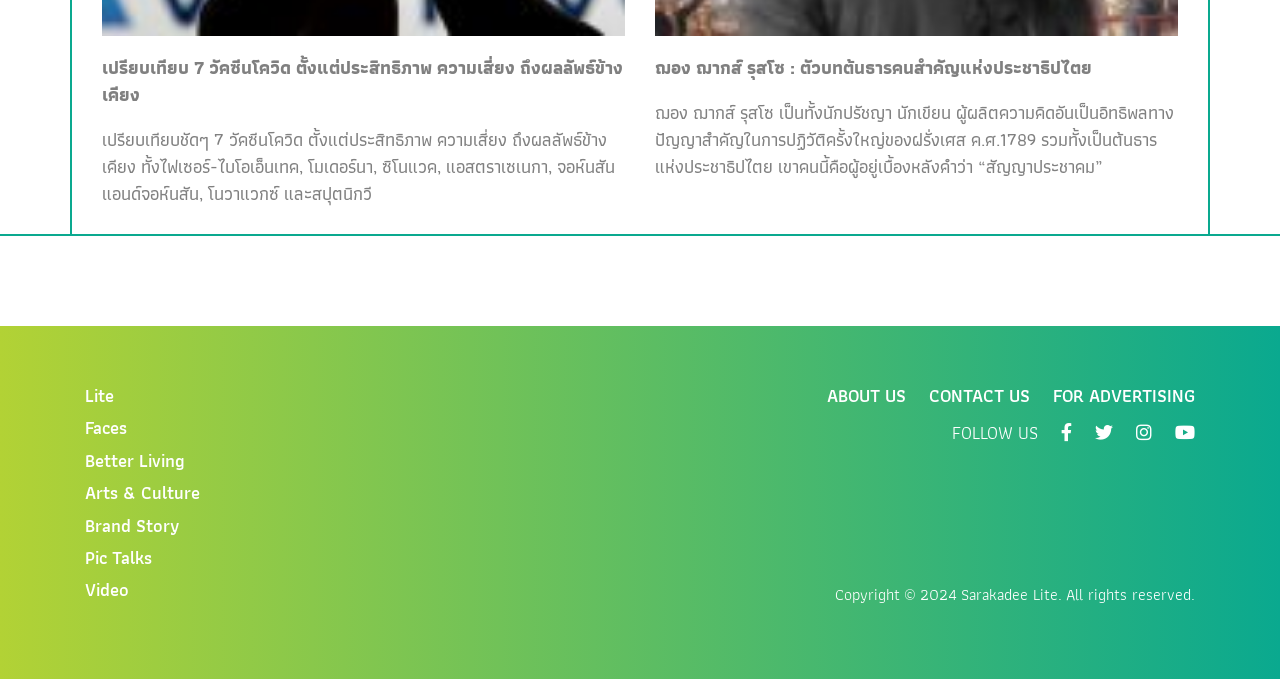What is the name of the philosopher mentioned in the second article?
Please respond to the question with a detailed and thorough explanation.

The second article on the webpage has a link with the text 'ฌอง ฌากส์ รุสโซ : ตัวบทต้นธารคนสำคัญแห่งประชาธิปไตย' which mentions the name 'ฌอง ฌากส์ รุสโซ' who is a well-known philosopher, Jean-Jacques Rousseau.